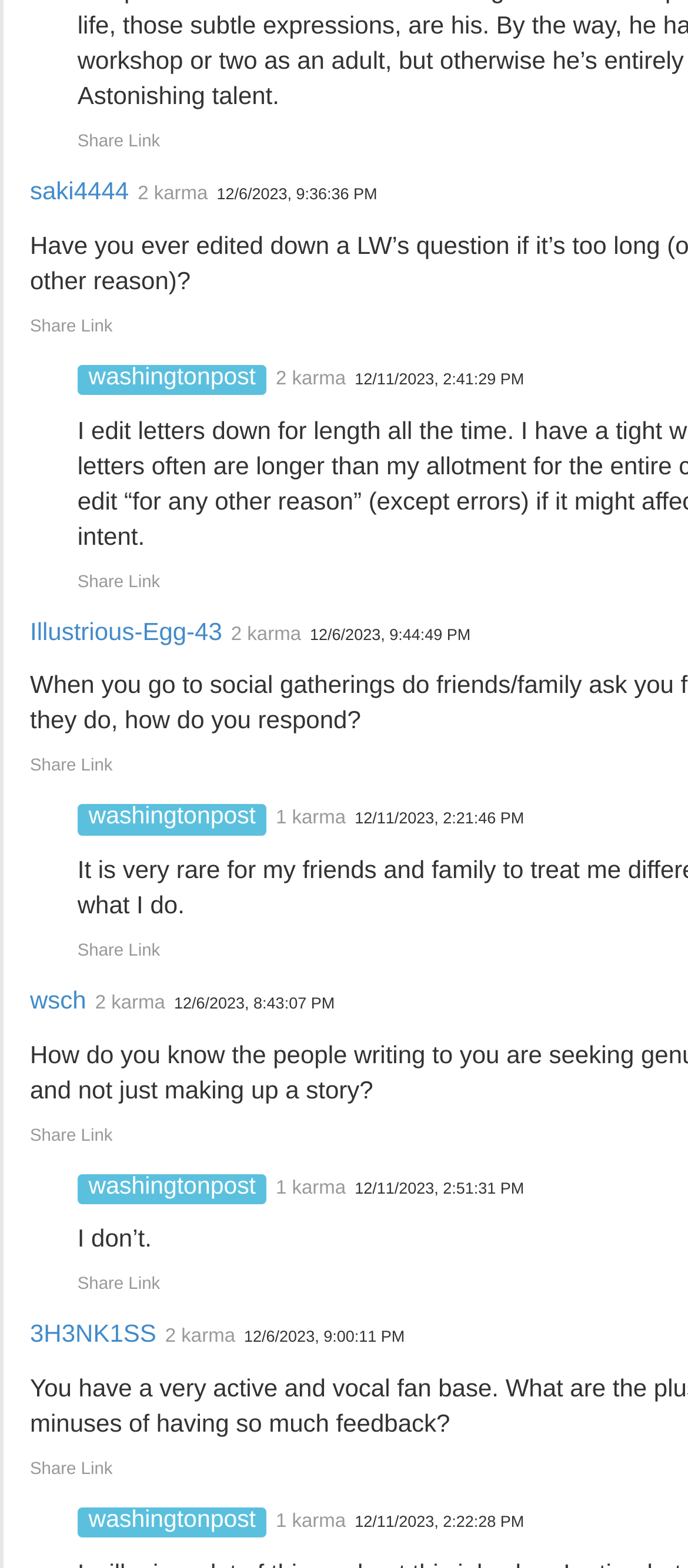Please specify the bounding box coordinates of the clickable region to carry out the following instruction: "Visit washingtonpost's website". The coordinates should be four float numbers between 0 and 1, in the format [left, top, right, bottom].

[0.129, 0.232, 0.372, 0.248]